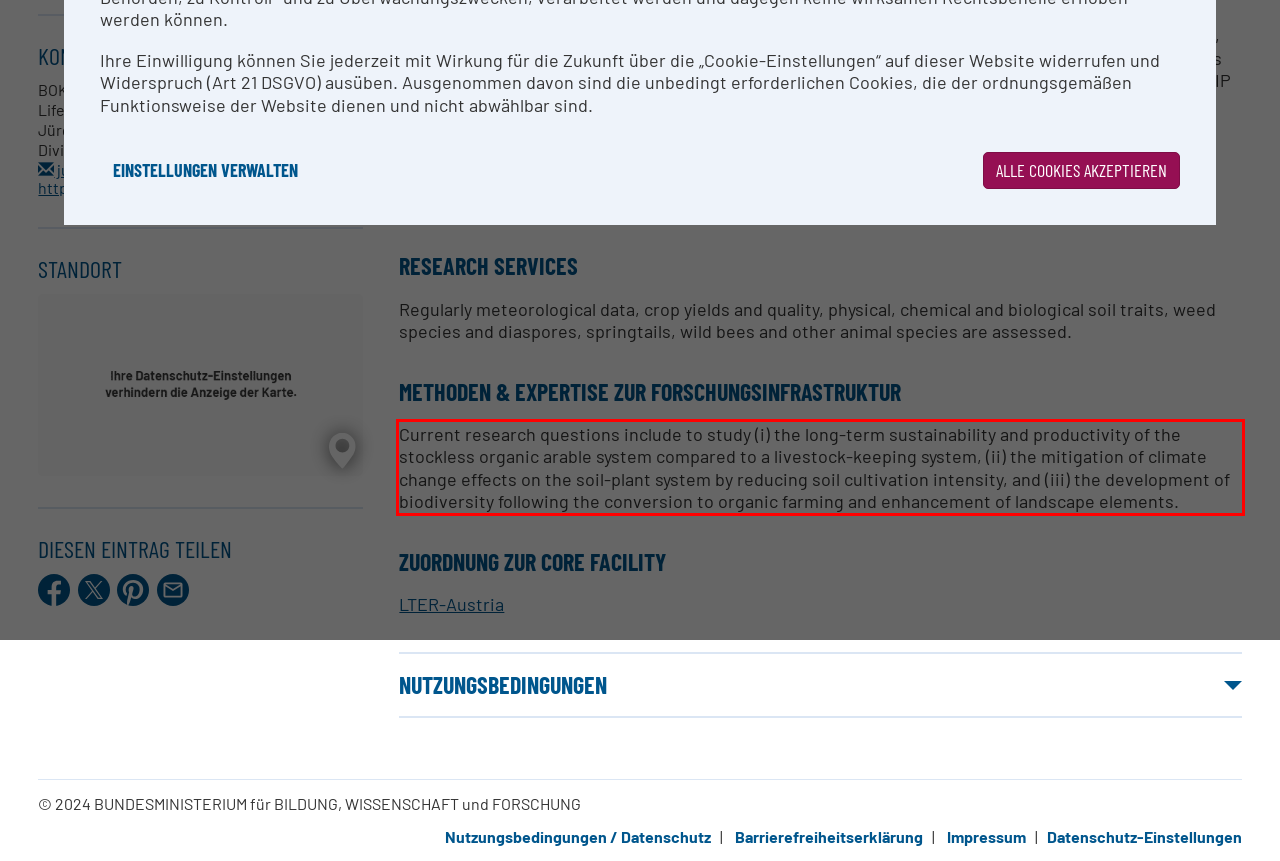Please identify and extract the text from the UI element that is surrounded by a red bounding box in the provided webpage screenshot.

Current research questions include to study (i) the long-term sustainability and productivity of the stockless organic arable system compared to a livestock-keeping system, (ii) the mitigation of climate change effects on the soil-plant system by reducing soil cultivation intensity, and (iii) the development of biodiversity following the conversion to organic farming and enhancement of landscape elements.